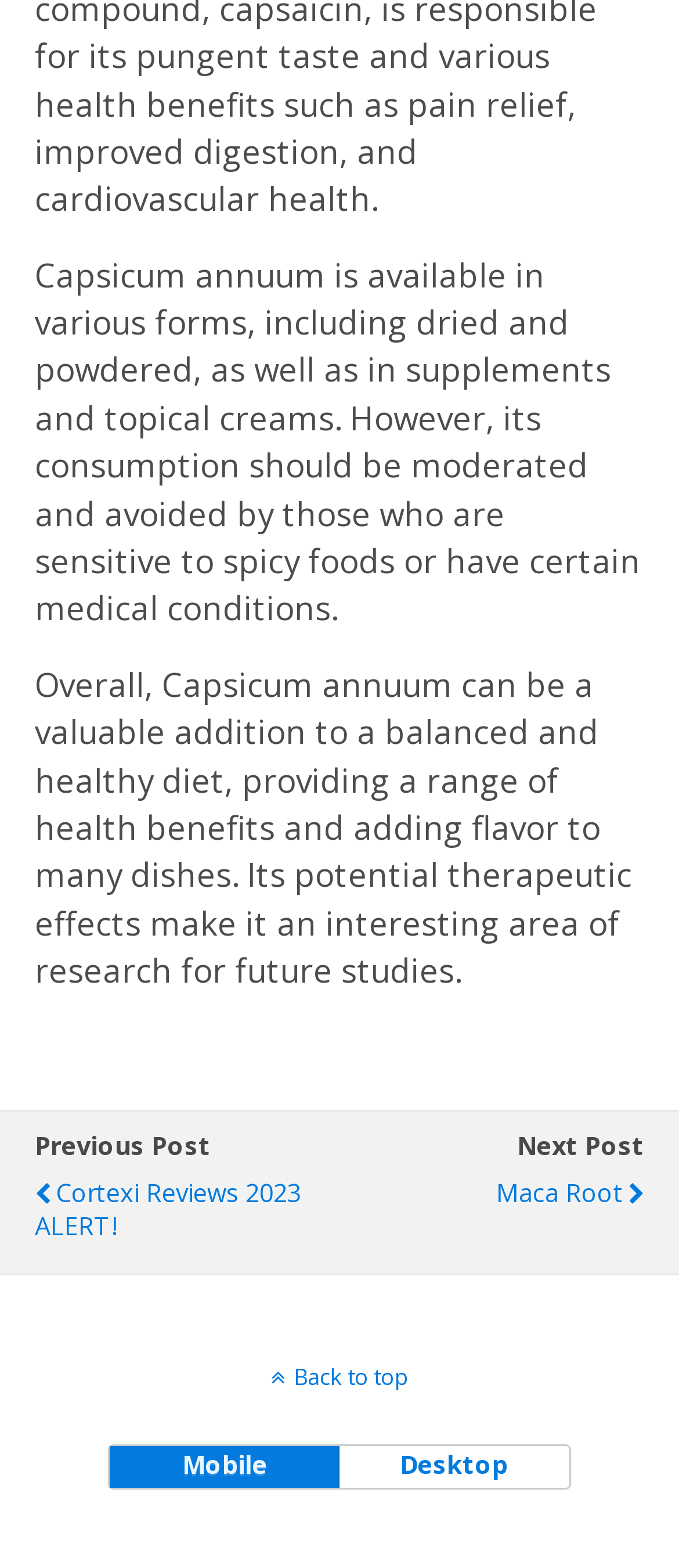Find the bounding box coordinates for the element described here: "Cortexi Reviews 2023 ALERT!".

[0.051, 0.741, 0.491, 0.801]